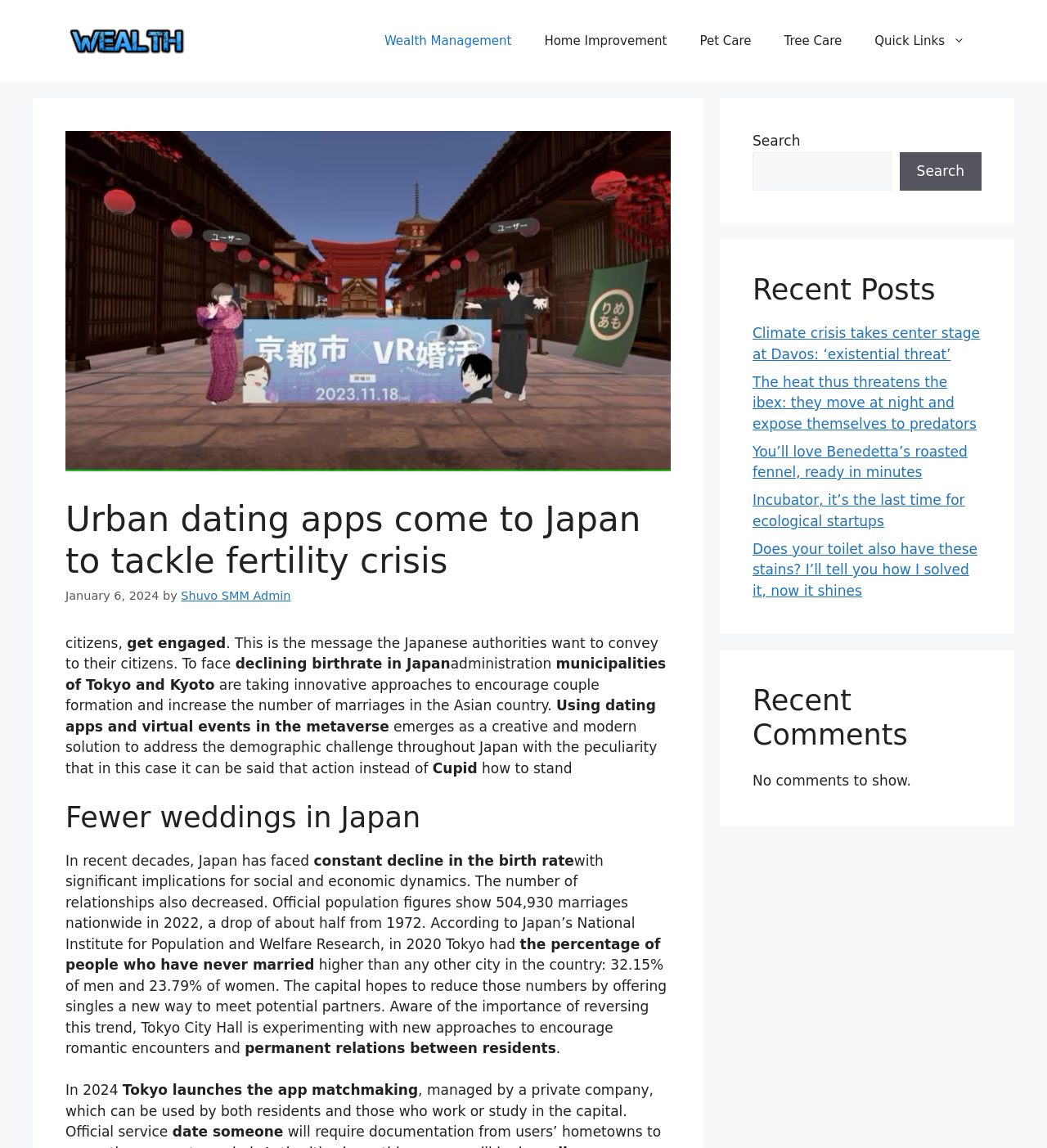Summarize the contents and layout of the webpage in detail.

The webpage is about urban dating apps in Japan tackling the fertility crisis. At the top, there is a banner with a link to "Wealth Management" and an image with the same label. Below the banner, there is a navigation menu with links to "Wealth Management", "Home Improvement", "Pet Care", "Tree Care", and "Quick Links". 

To the right of the navigation menu, there is a large image with the label "Wired Italia". Below the image, there is a header section with a heading that reads "Urban dating apps come to Japan to tackle fertility crisis". The header section also includes a time stamp "January 6, 2024" and a byline "Shuvo SMM Admin". 

Below the header section, there is a block of text that discusses the Japanese authorities' efforts to encourage citizens to get engaged and address the declining birthrate in Japan. The text mentions that municipalities of Tokyo and Kyoto are taking innovative approaches to encourage couple formation and increase the number of marriages. 

The webpage then presents a section with a heading "Fewer weddings in Japan", which discusses the decline in birth rates and marriages in Japan. The section includes statistics on the number of marriages and the percentage of people who have never married in Tokyo. 

Further down, there is a section that discusses Tokyo City Hall's efforts to encourage romantic encounters and permanent relationships between residents, including the launch of a matchmaking app in 2024. 

To the right of the main content, there are three complementary sections. The top section has a search bar with a button. The middle section has a heading "Recent Posts" and lists several links to news articles. The bottom section has a heading "Recent Comments" but indicates that there are no comments to show.